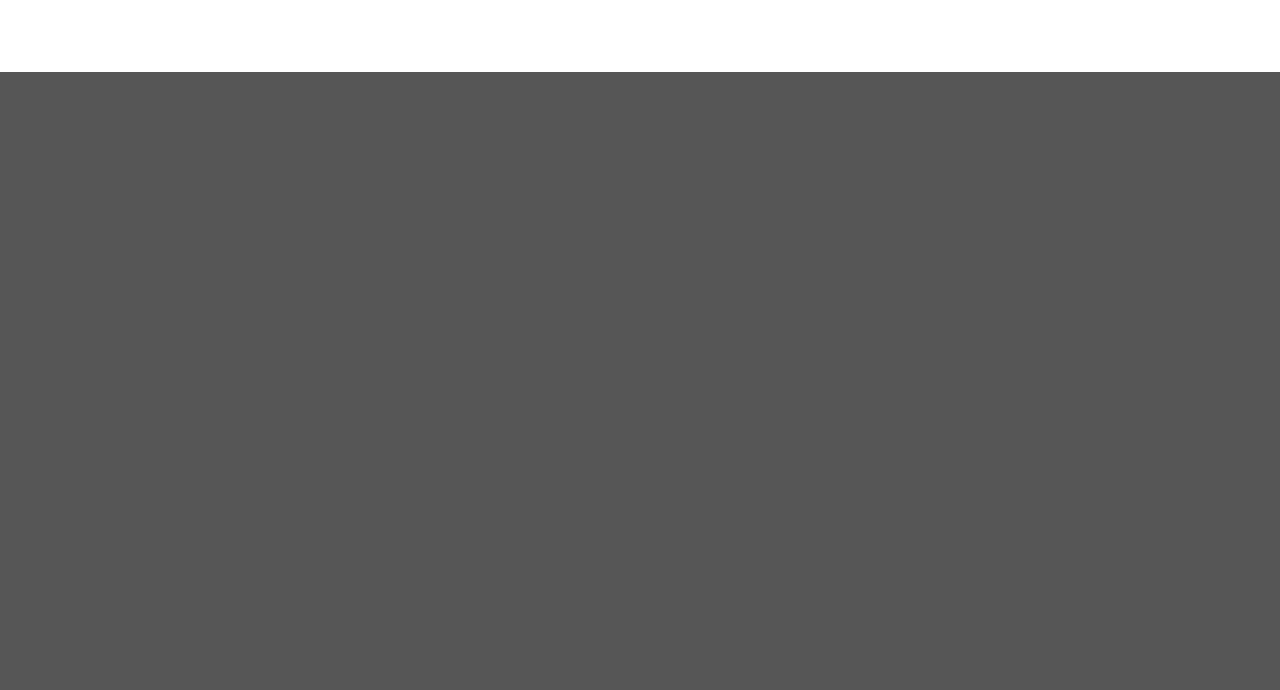Find the bounding box coordinates for the element described here: "Privacy & Cookie Policy".

[0.512, 0.399, 0.705, 0.447]